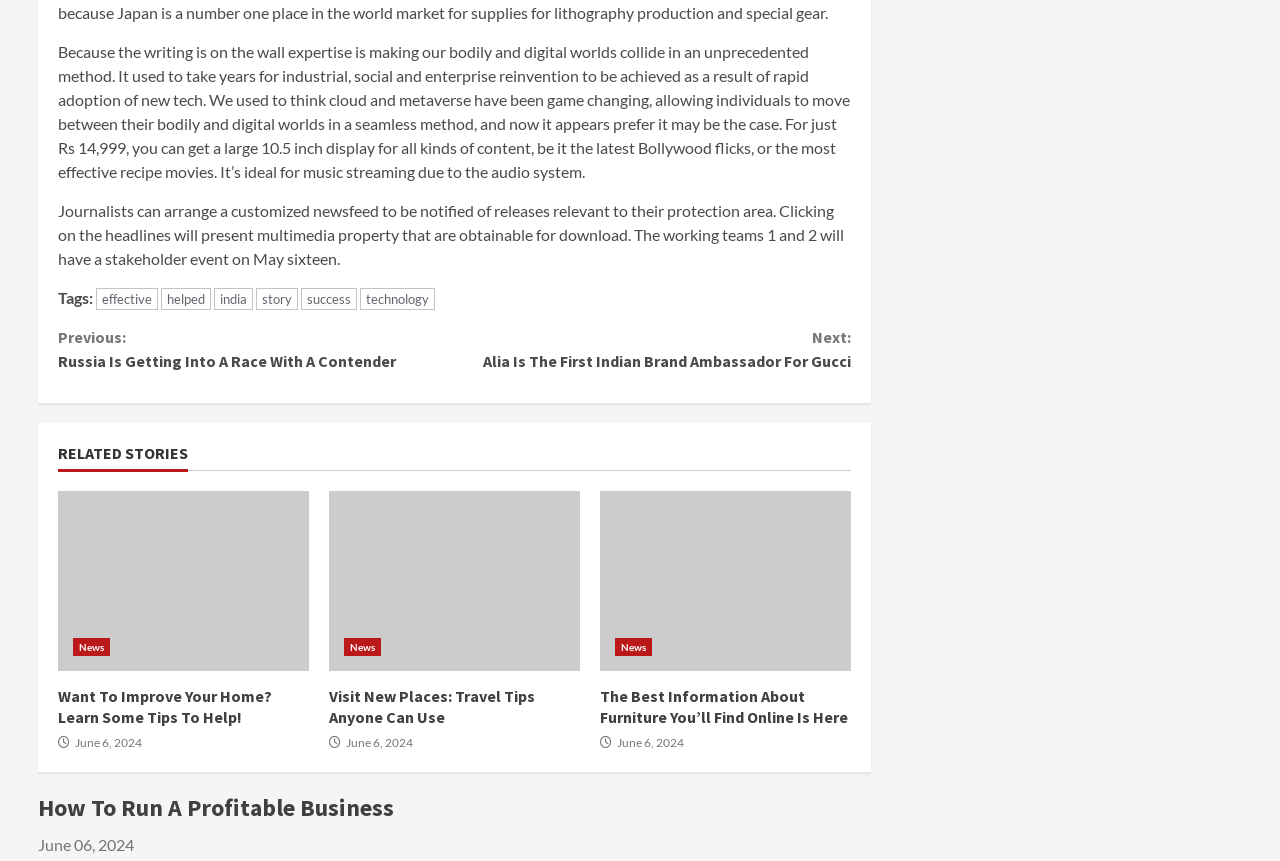What is the price of the device mentioned?
Using the details shown in the screenshot, provide a comprehensive answer to the question.

The price of the device mentioned in the text is Rs 14,999, which is stated in the first paragraph of the webpage.